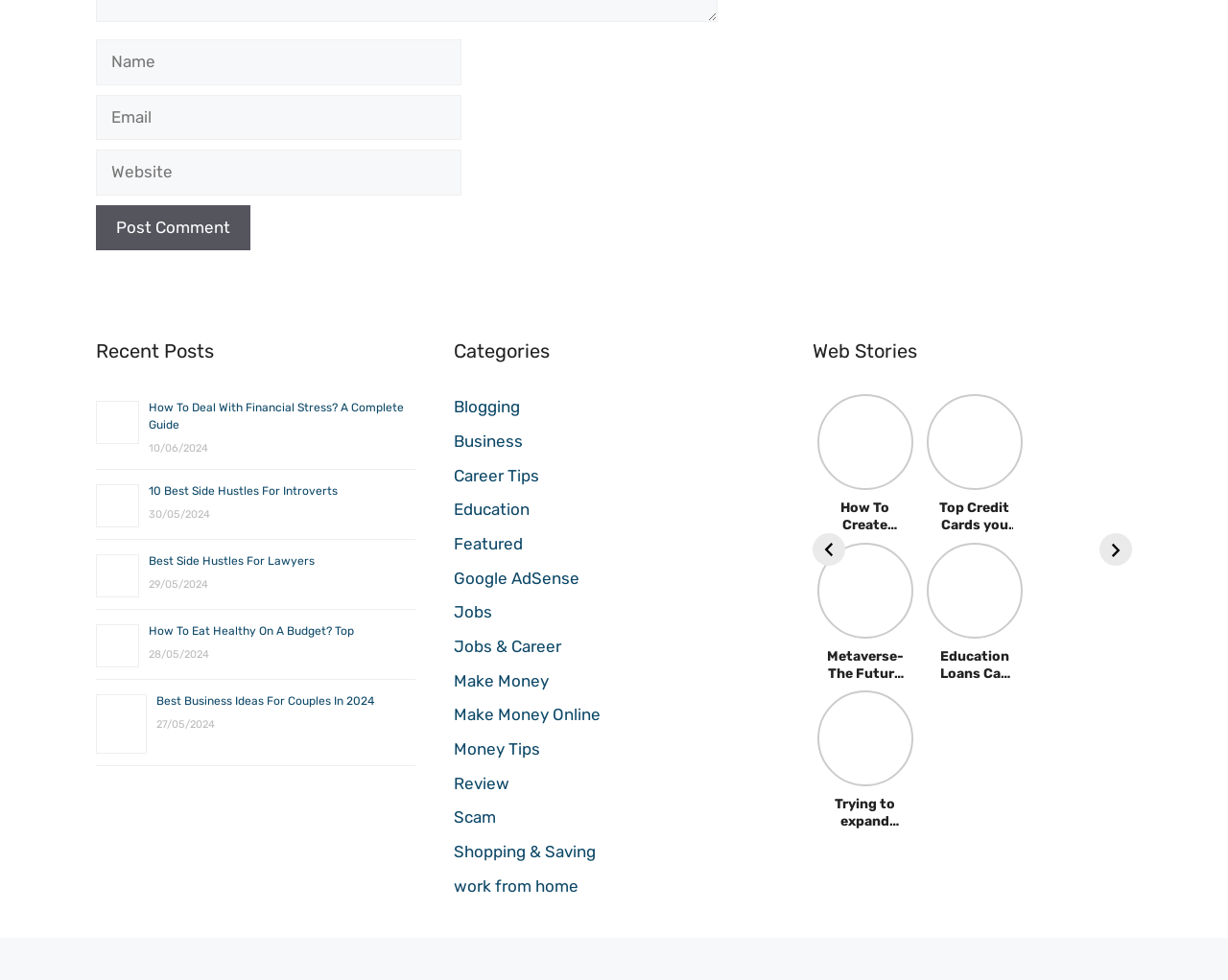Analyze the image and give a detailed response to the question:
What is the purpose of the 'Web Stories' section?

The 'Web Stories' section on the webpage displays a list of web stories, each with a link and an image, allowing users to access and read these stories.